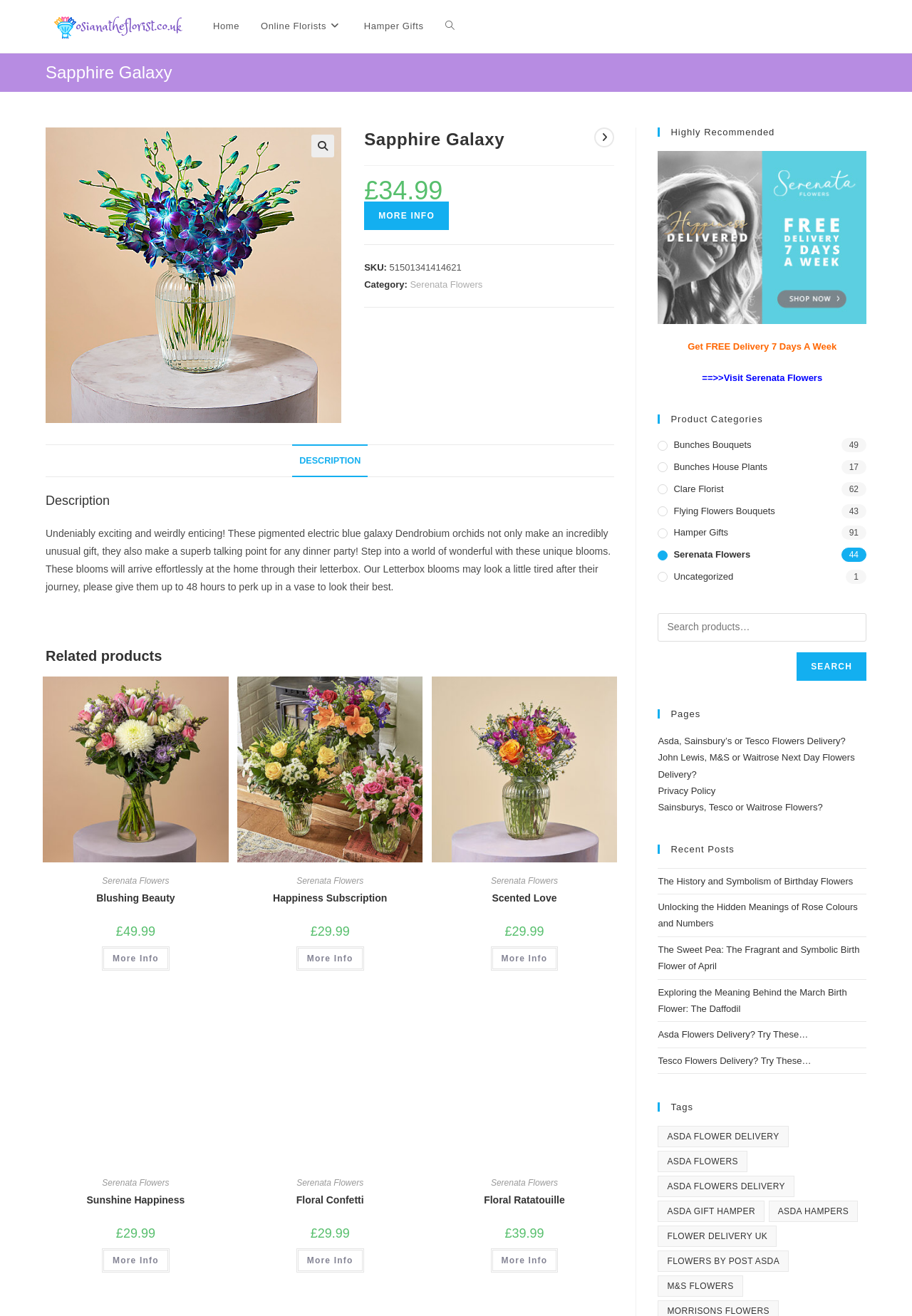What is the function of the tablist?
Analyze the image and provide a thorough answer to the question.

The tablist is used to switch between different sections of product information, such as the description, reviews, and related products.